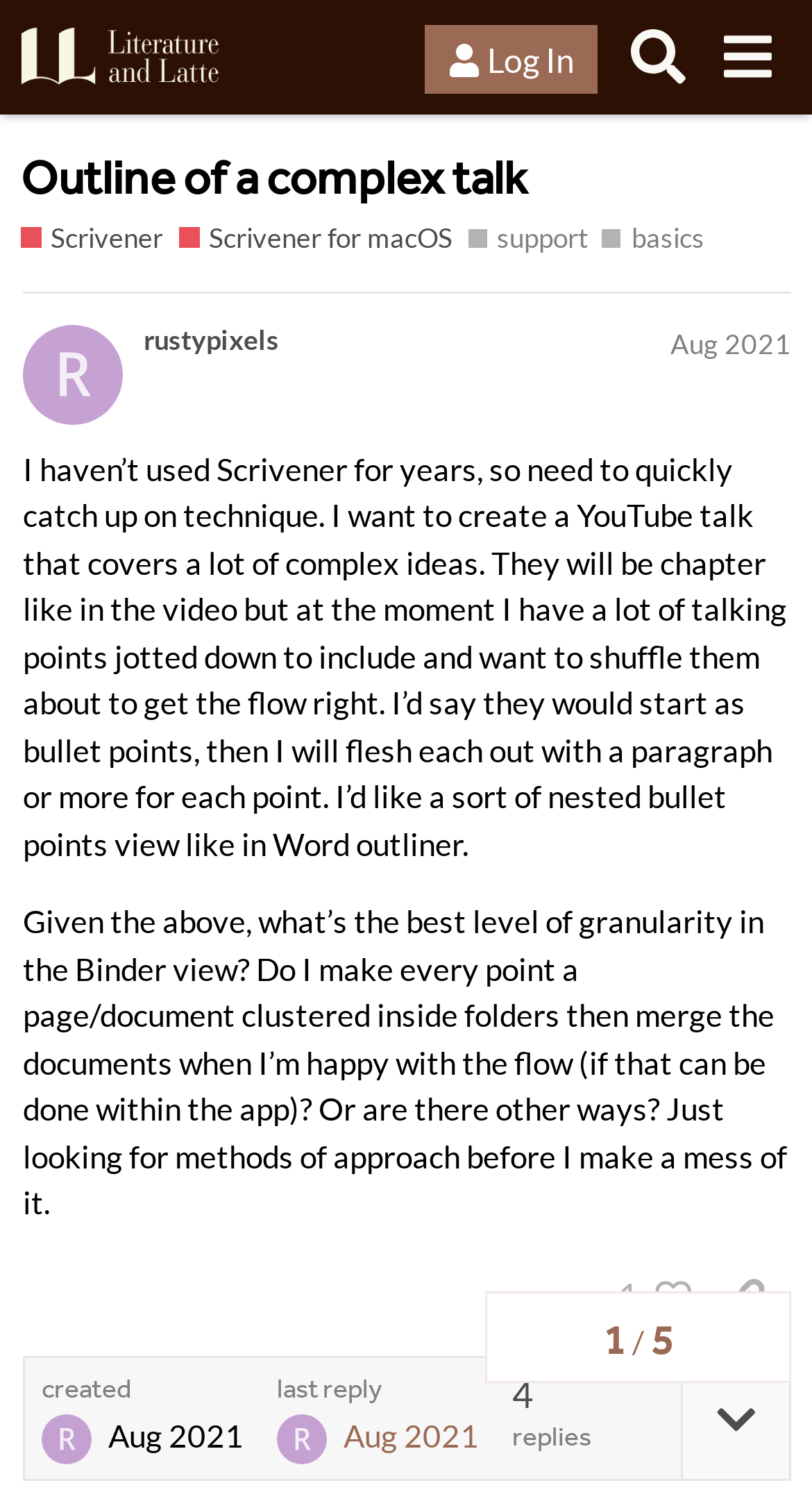Provide the bounding box coordinates of the UI element this sentence describes: "Scrivener".

[0.026, 0.145, 0.201, 0.172]